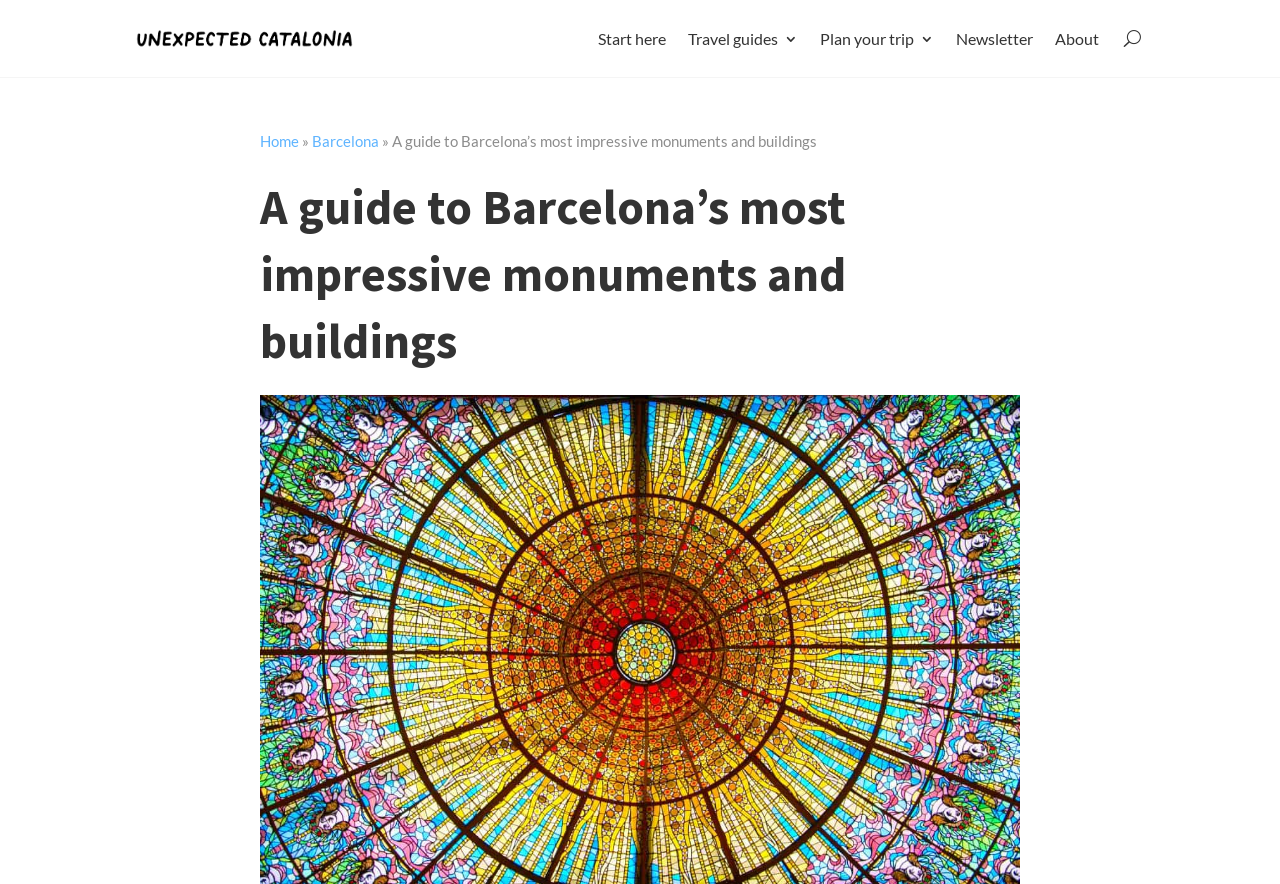Can you find the bounding box coordinates of the area I should click to execute the following instruction: "Visit the 'Barcelona' page"?

[0.244, 0.15, 0.296, 0.17]